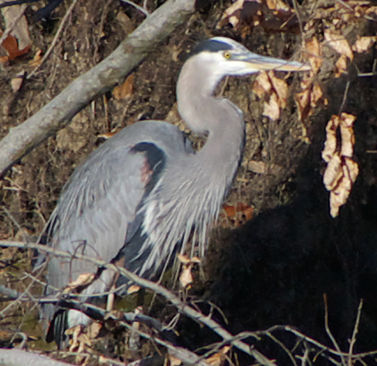Convey a rich and detailed description of the image.

The image features a majestic Great Blue Heron, captured in its natural habitat near Accotink Creek. The bird, characterized by its striking gray plumage and long neck, is standing gracefully amidst a backdrop of branches and dried leaves. This scene highlights the serene beauty of the area, which is only a short distance from the parking area at Lake Accotink. The new Cross County Trail, now open and inviting, provides excellent opportunities for nature walks in this peaceful wooded setting. A click on the image would lead to a detailed map and directions for exploring this picturesque trail further.